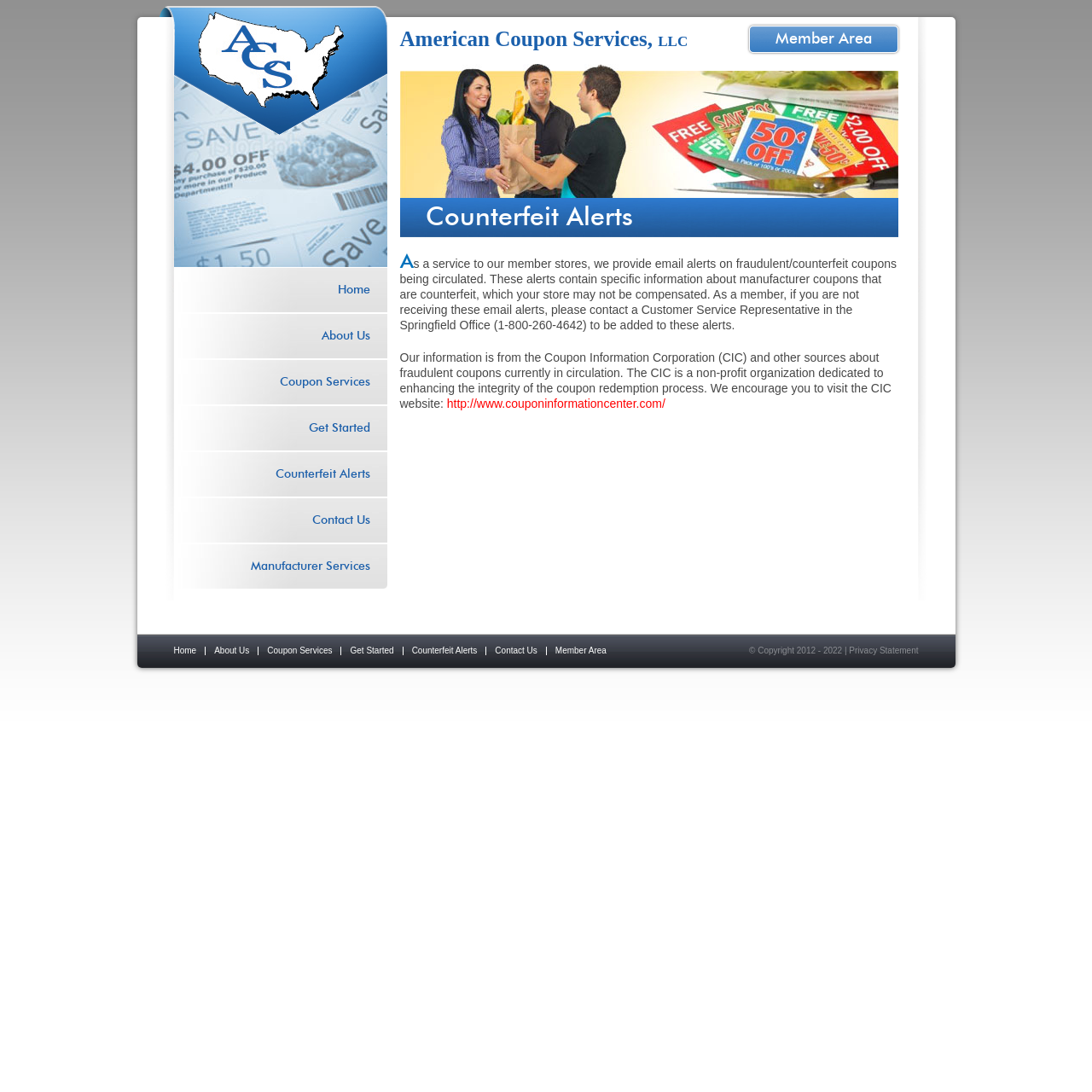Find the bounding box coordinates for the area that should be clicked to accomplish the instruction: "check counterfeit alerts".

[0.159, 0.414, 0.354, 0.455]